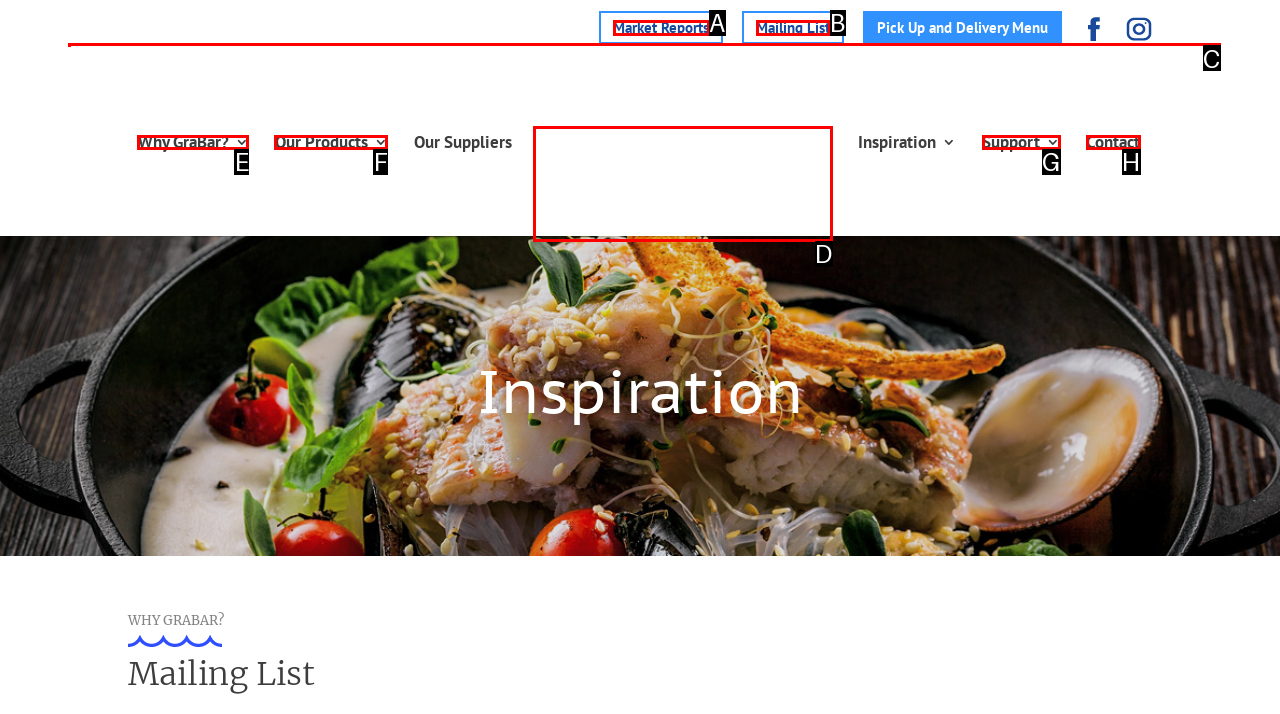Select the HTML element that corresponds to the description: Support
Reply with the letter of the correct option from the given choices.

G